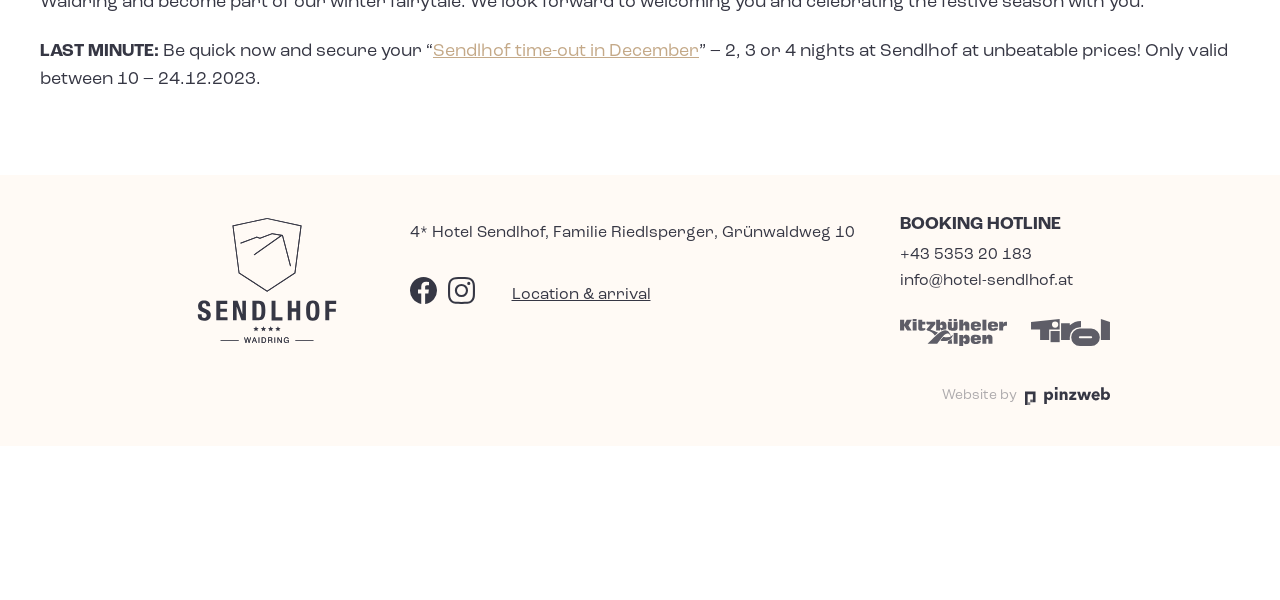Give the bounding box coordinates for the element described as: "aria-label="Open menu"".

None